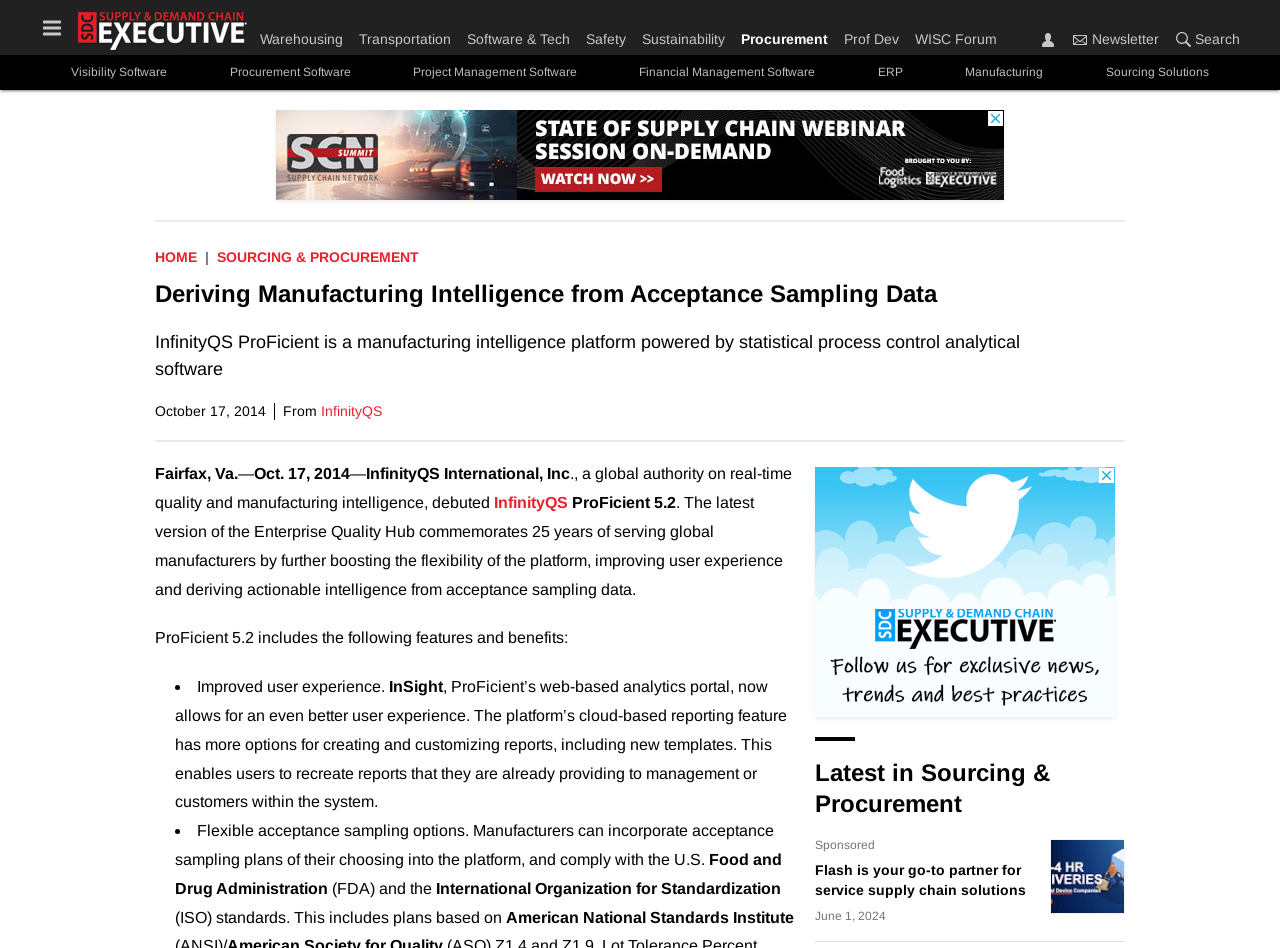Please identify the bounding box coordinates of the clickable element to fulfill the following instruction: "Search for something". The coordinates should be four float numbers between 0 and 1, i.e., [left, top, right, bottom].

[0.912, 0.029, 0.969, 0.053]